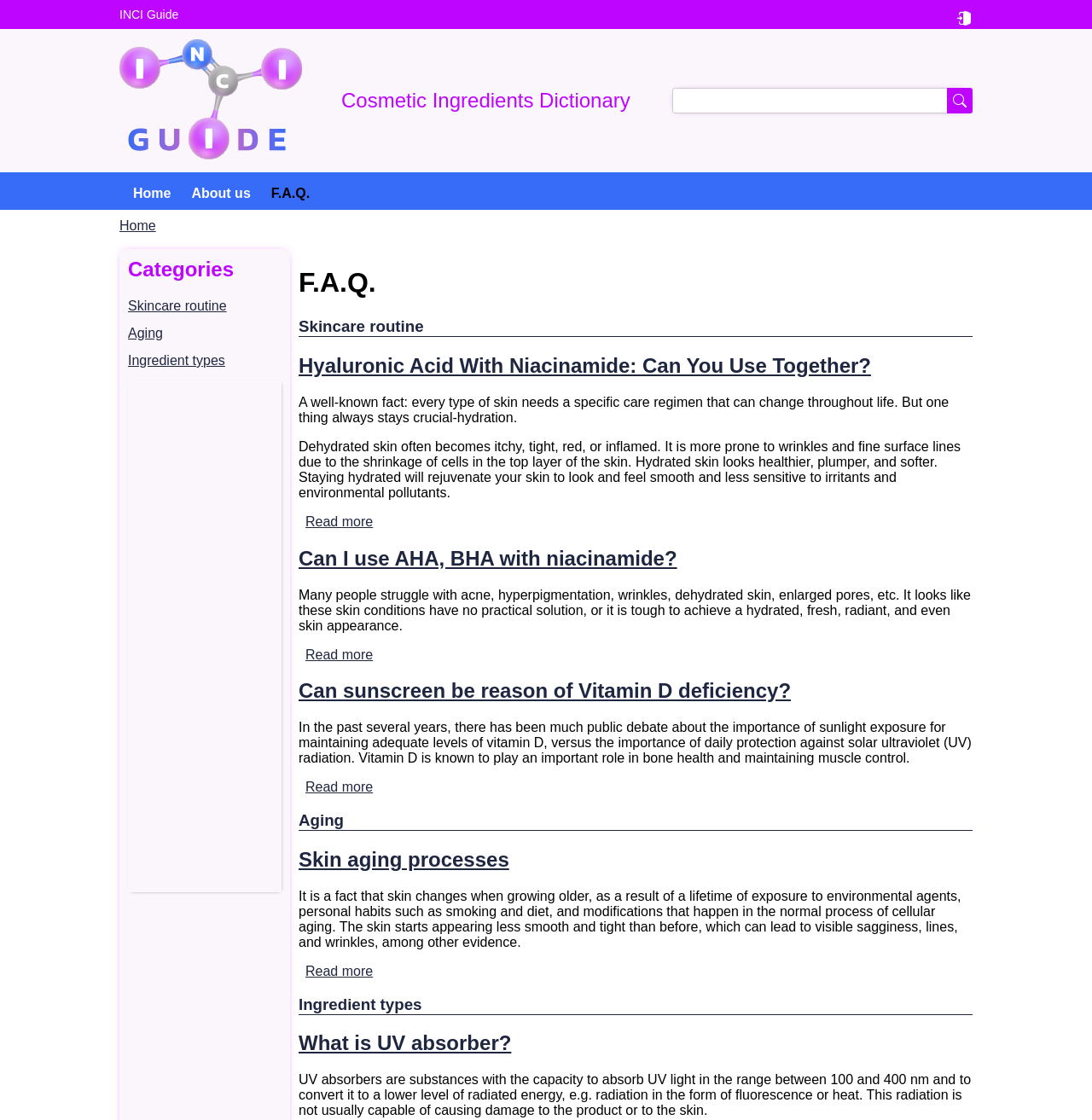Please respond to the question with a concise word or phrase:
What is the last category listed?

Ingredient types